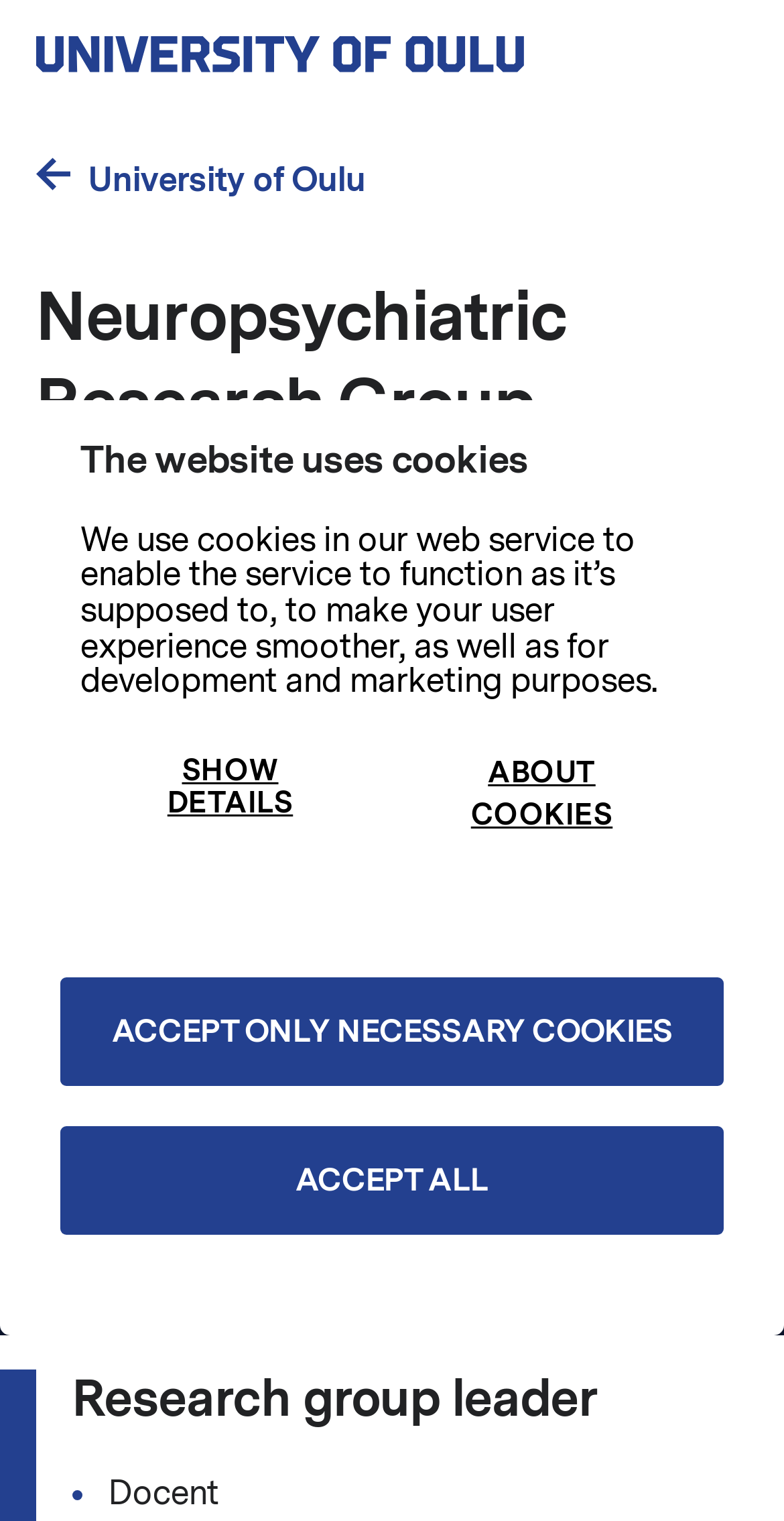Using floating point numbers between 0 and 1, provide the bounding box coordinates in the format (top-left x, top-left y, bottom-right x, bottom-right y). Locate the UI element described here: Accept only necessary cookies

[0.077, 0.642, 0.923, 0.714]